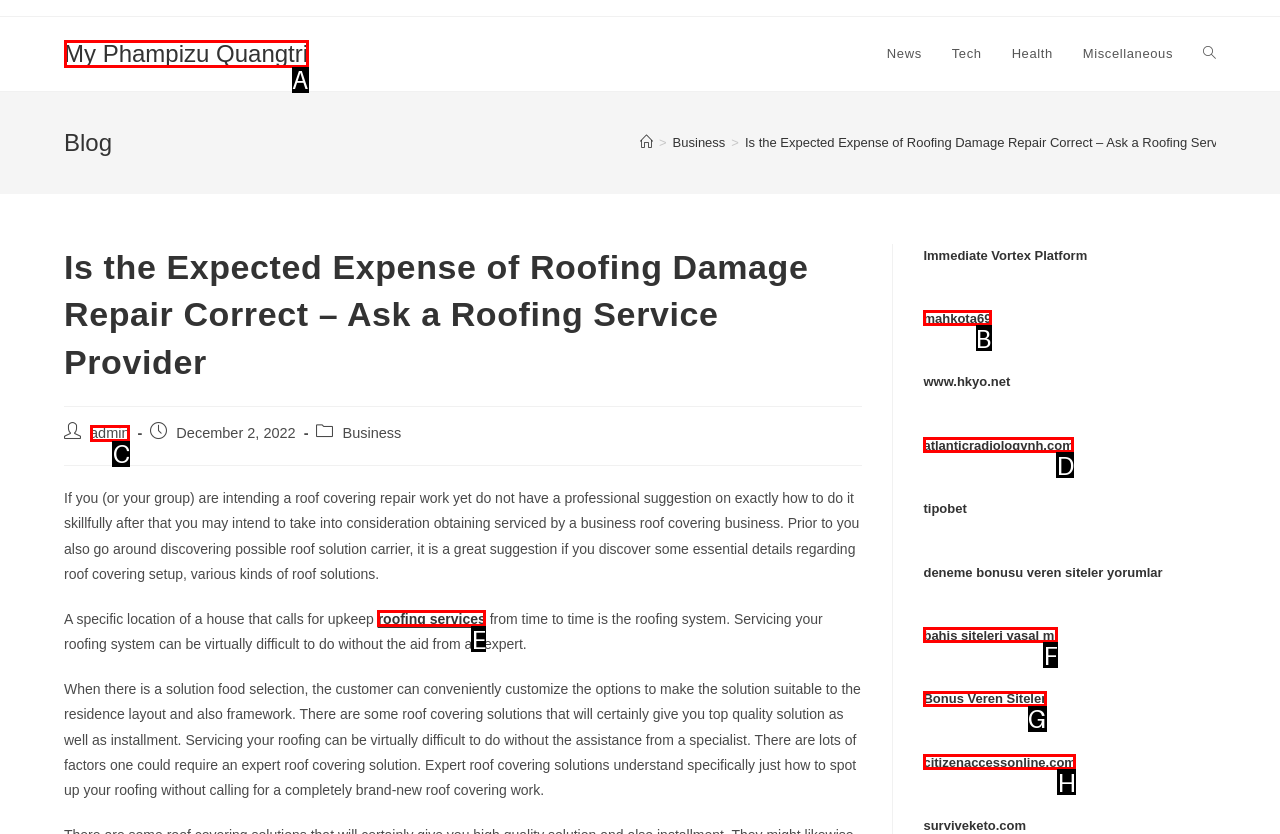Identify which option matches the following description: roofing services
Answer by giving the letter of the correct option directly.

E